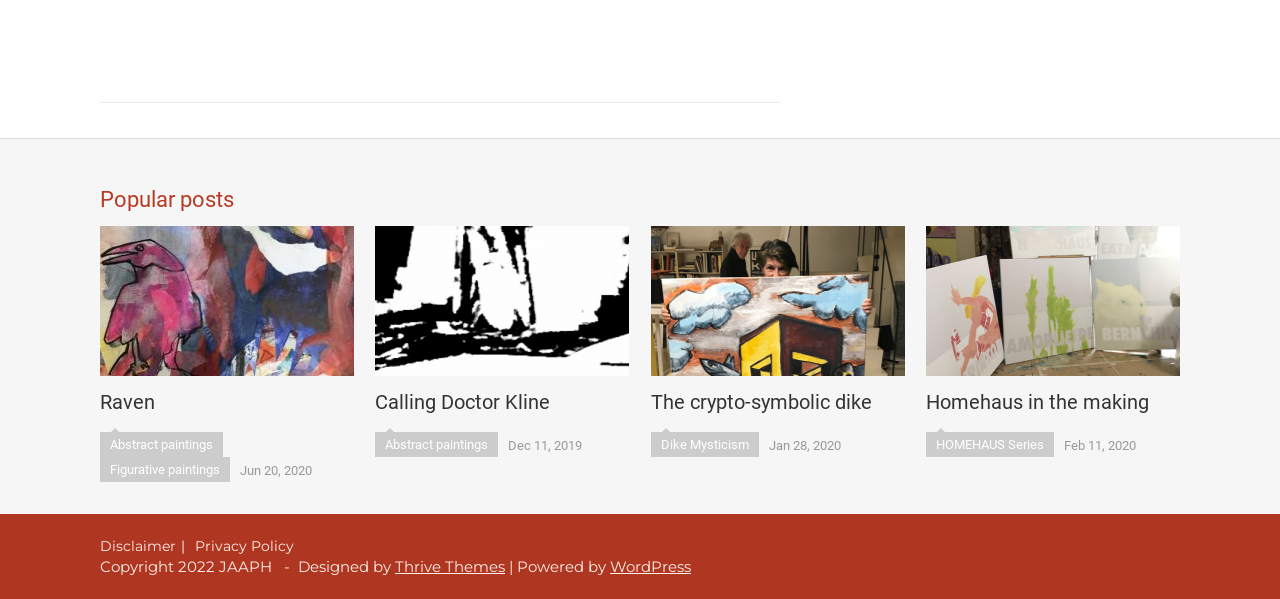Find the bounding box coordinates for the UI element whose description is: "Abstract paintings". The coordinates should be four float numbers between 0 and 1, in the format [left, top, right, bottom].

[0.293, 0.722, 0.389, 0.764]